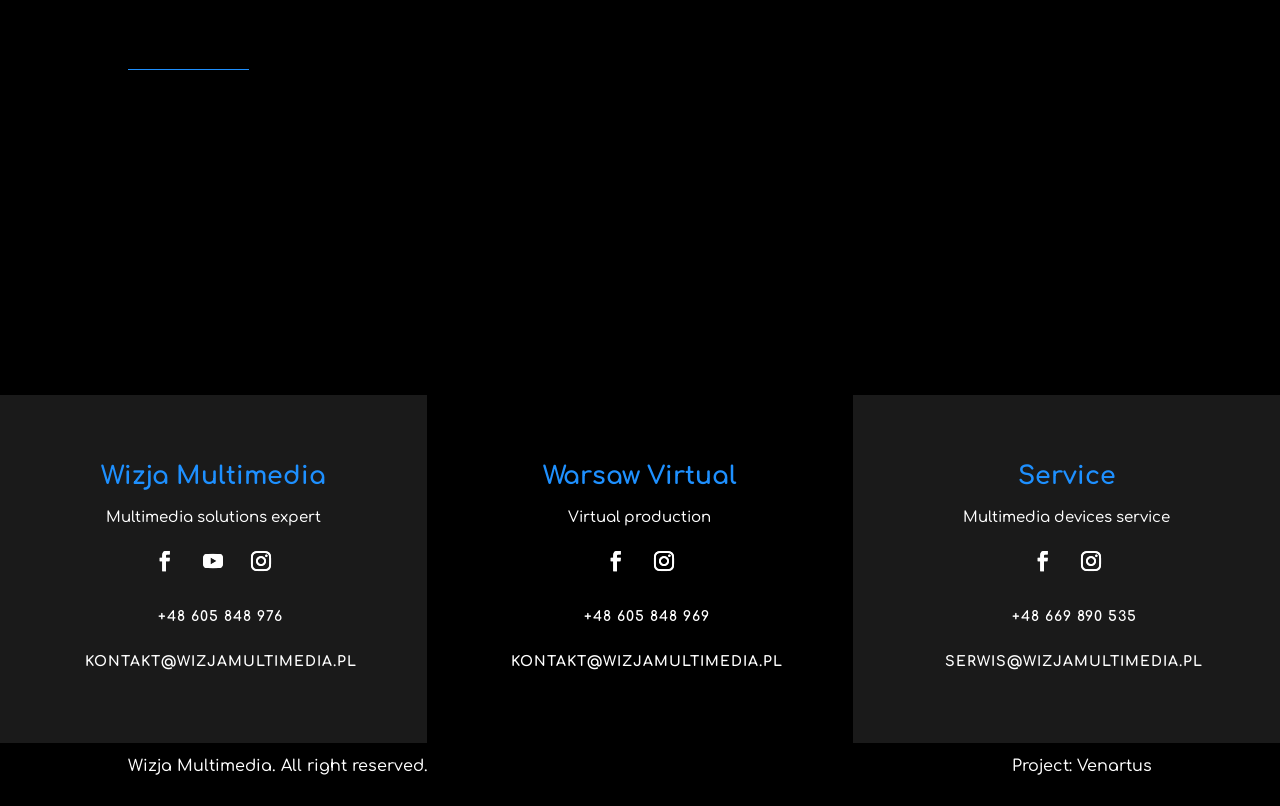Identify the bounding box coordinates of the section that should be clicked to achieve the task described: "Click the Warsaw Virtual link".

[0.333, 0.569, 0.667, 0.625]